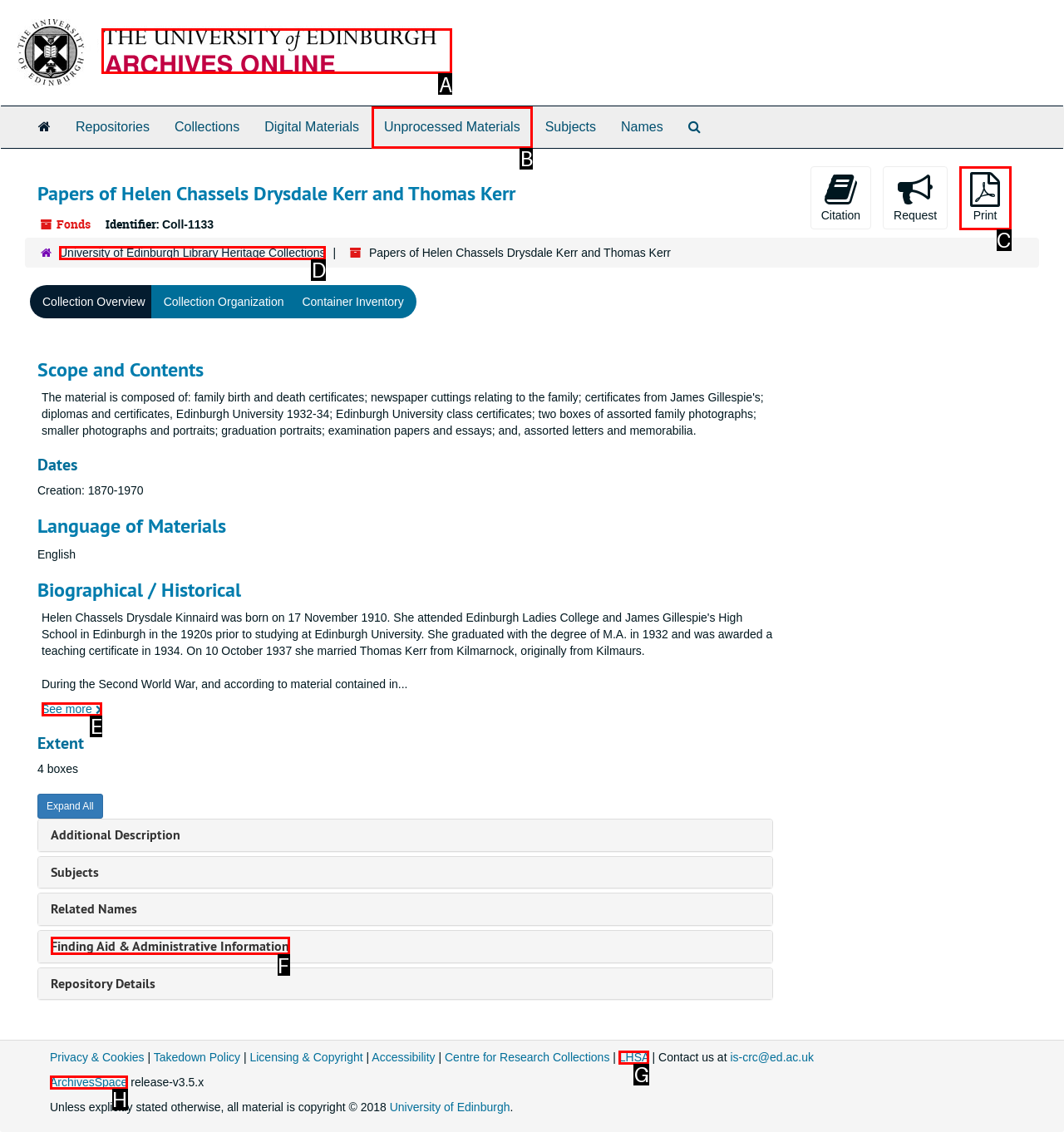Choose the HTML element that best fits the description: Finding Aid & Administrative Information. Answer with the option's letter directly.

F